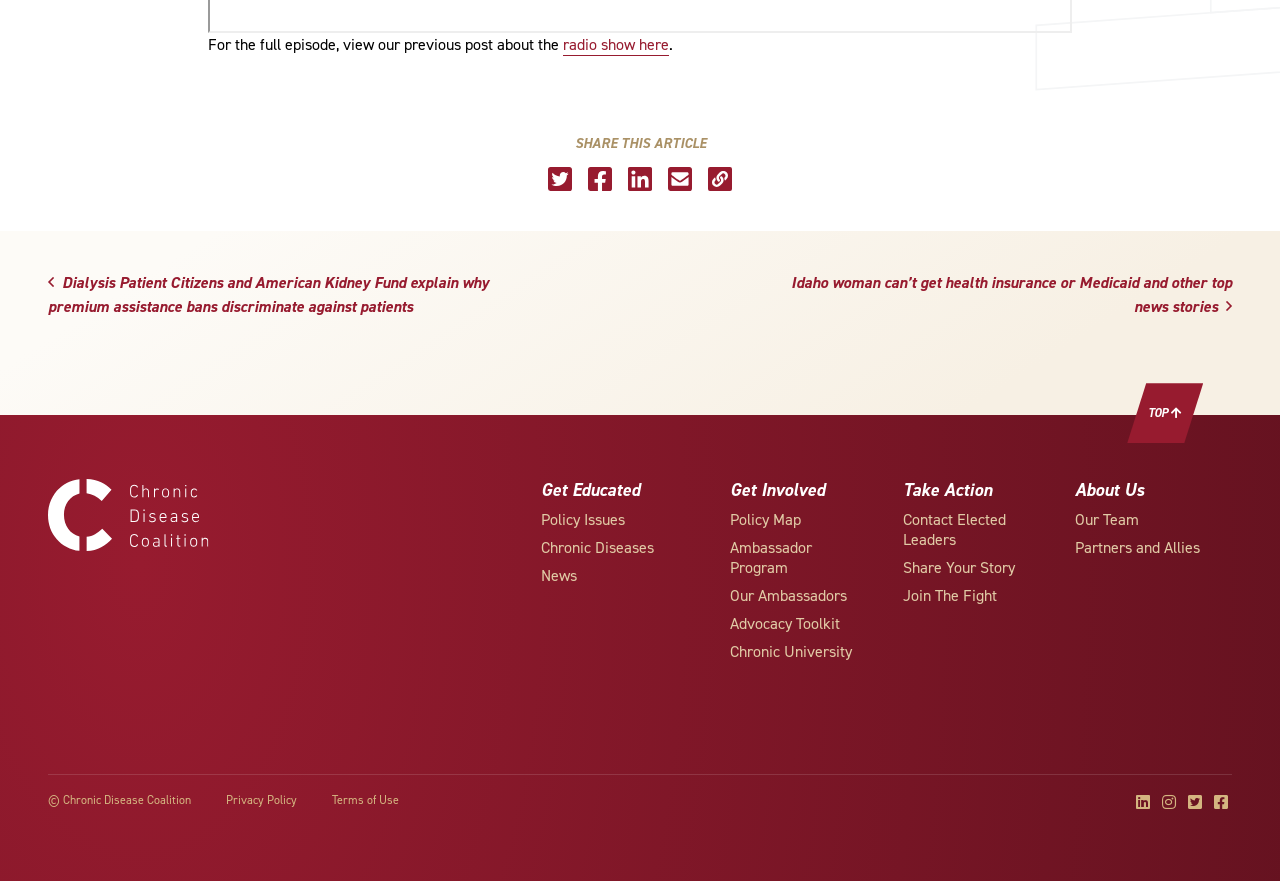Determine the bounding box coordinates of the region I should click to achieve the following instruction: "Get Educated". Ensure the bounding box coordinates are four float numbers between 0 and 1, i.e., [left, top, right, bottom].

[0.423, 0.543, 0.5, 0.57]